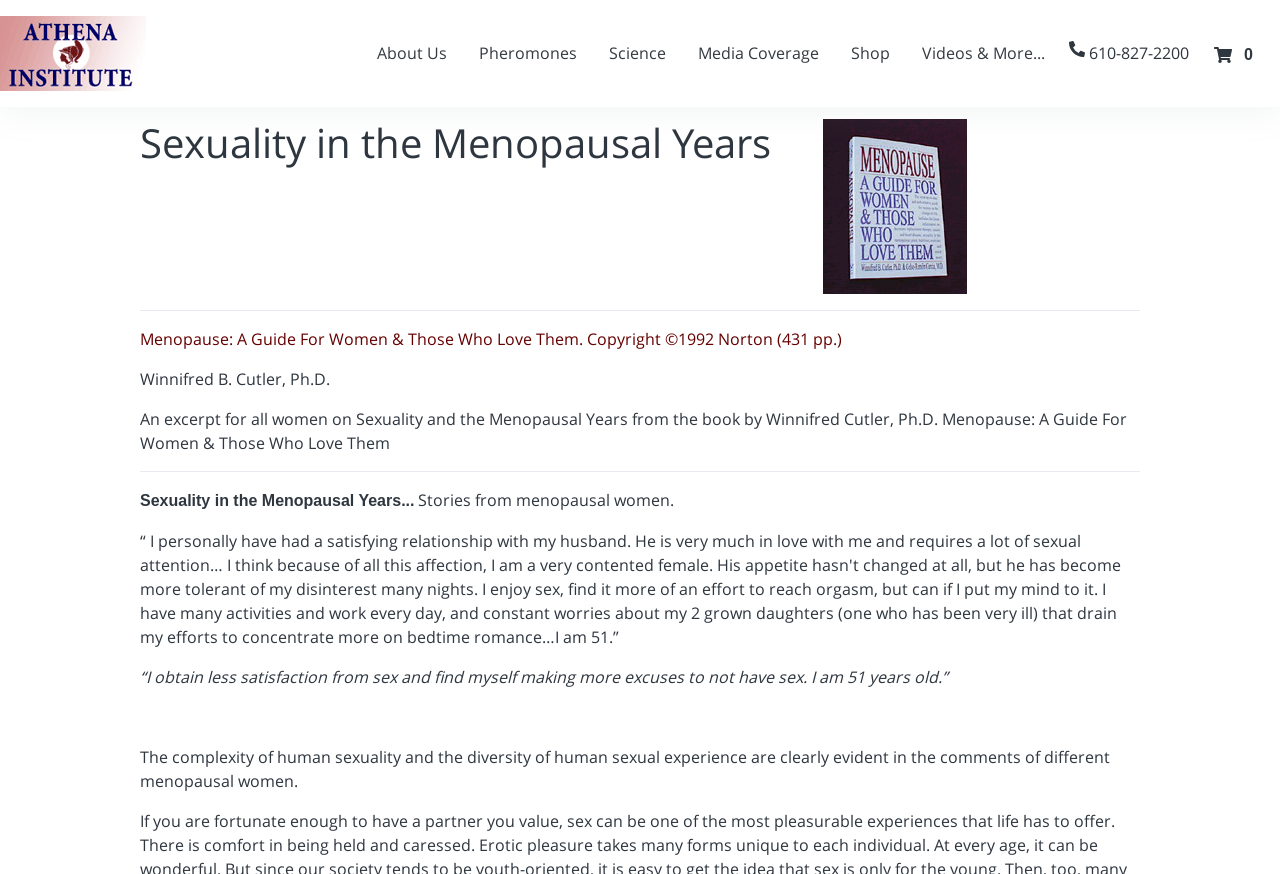Identify the bounding box coordinates of the element to click to follow this instruction: 'Click the Pheromones button'. Ensure the coordinates are four float values between 0 and 1, provided as [left, top, right, bottom].

[0.362, 0.038, 0.463, 0.084]